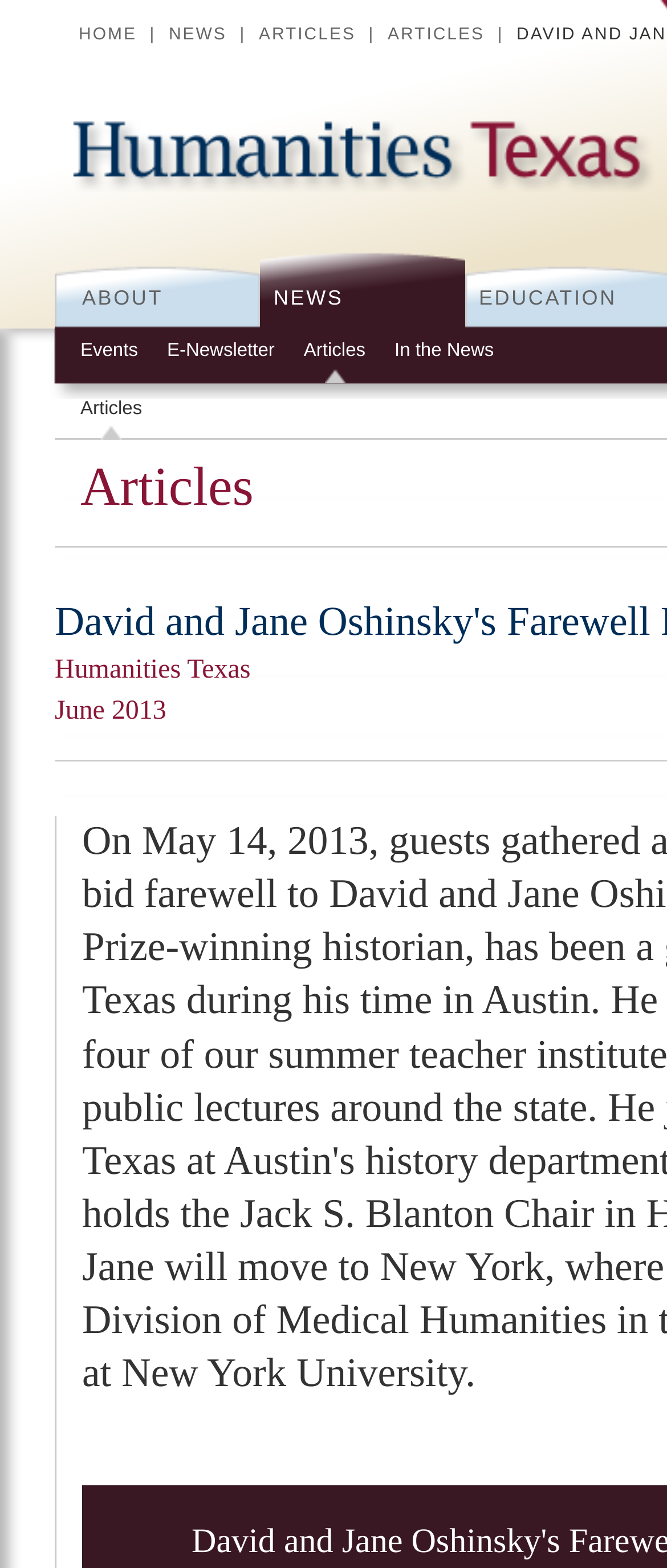Identify the bounding box coordinates of the element that should be clicked to fulfill this task: "browse NEWS page". The coordinates should be provided as four float numbers between 0 and 1, i.e., [left, top, right, bottom].

[0.39, 0.158, 0.697, 0.21]